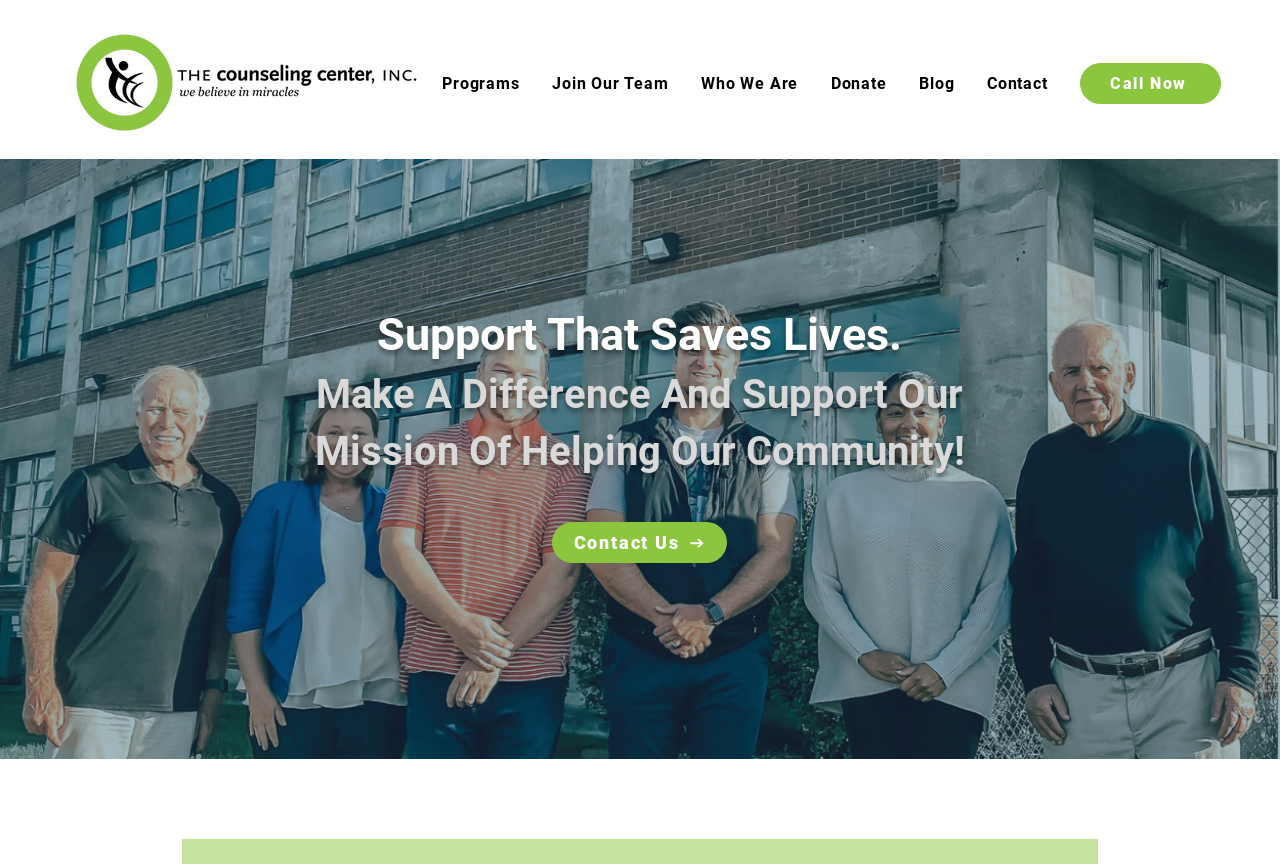Given the element description, predict the bounding box coordinates in the format (top-left x, top-left y, bottom-right x, bottom-right y). Make sure all values are between 0 and 1. Here is the element description: Donate

[0.64, 0.074, 0.702, 0.119]